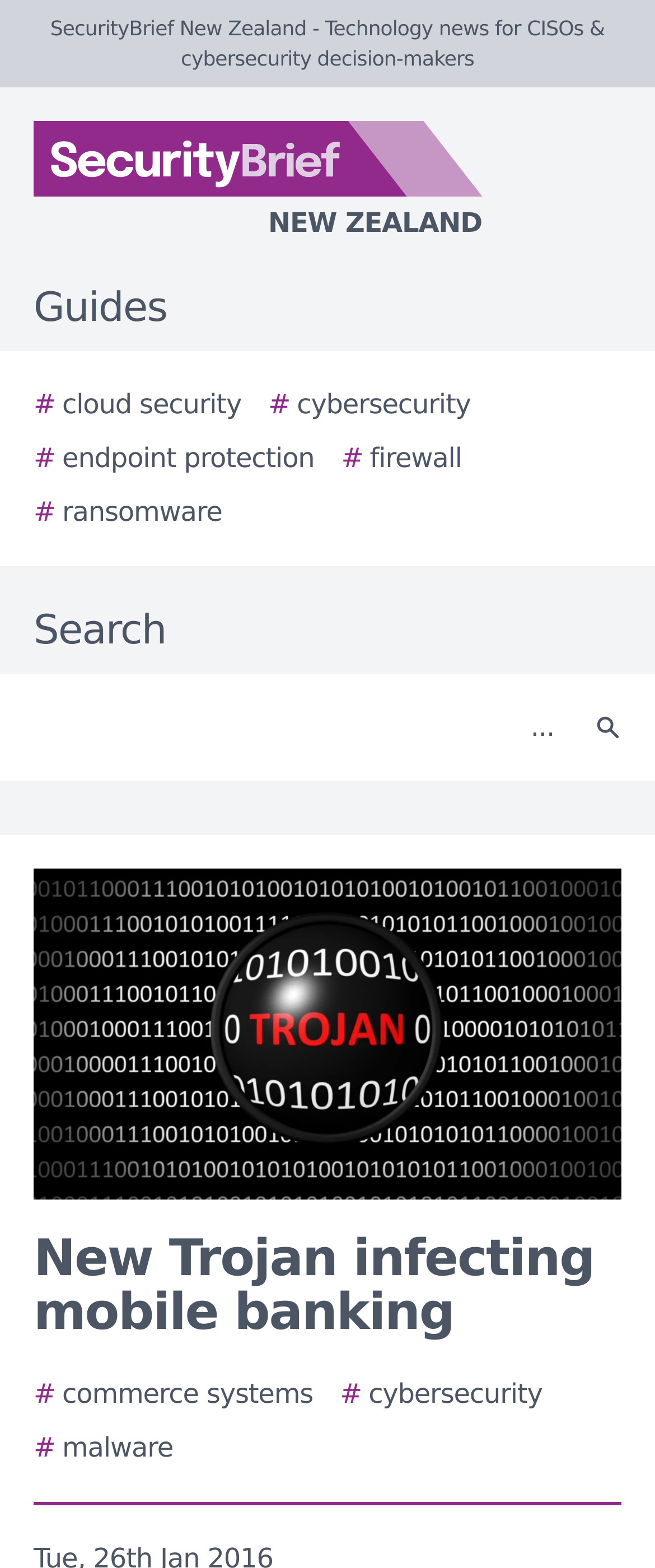Predict the bounding box coordinates of the area that should be clicked to accomplish the following instruction: "Search for cloud security". The bounding box coordinates should consist of four float numbers between 0 and 1, i.e., [left, top, right, bottom].

[0.051, 0.245, 0.369, 0.271]